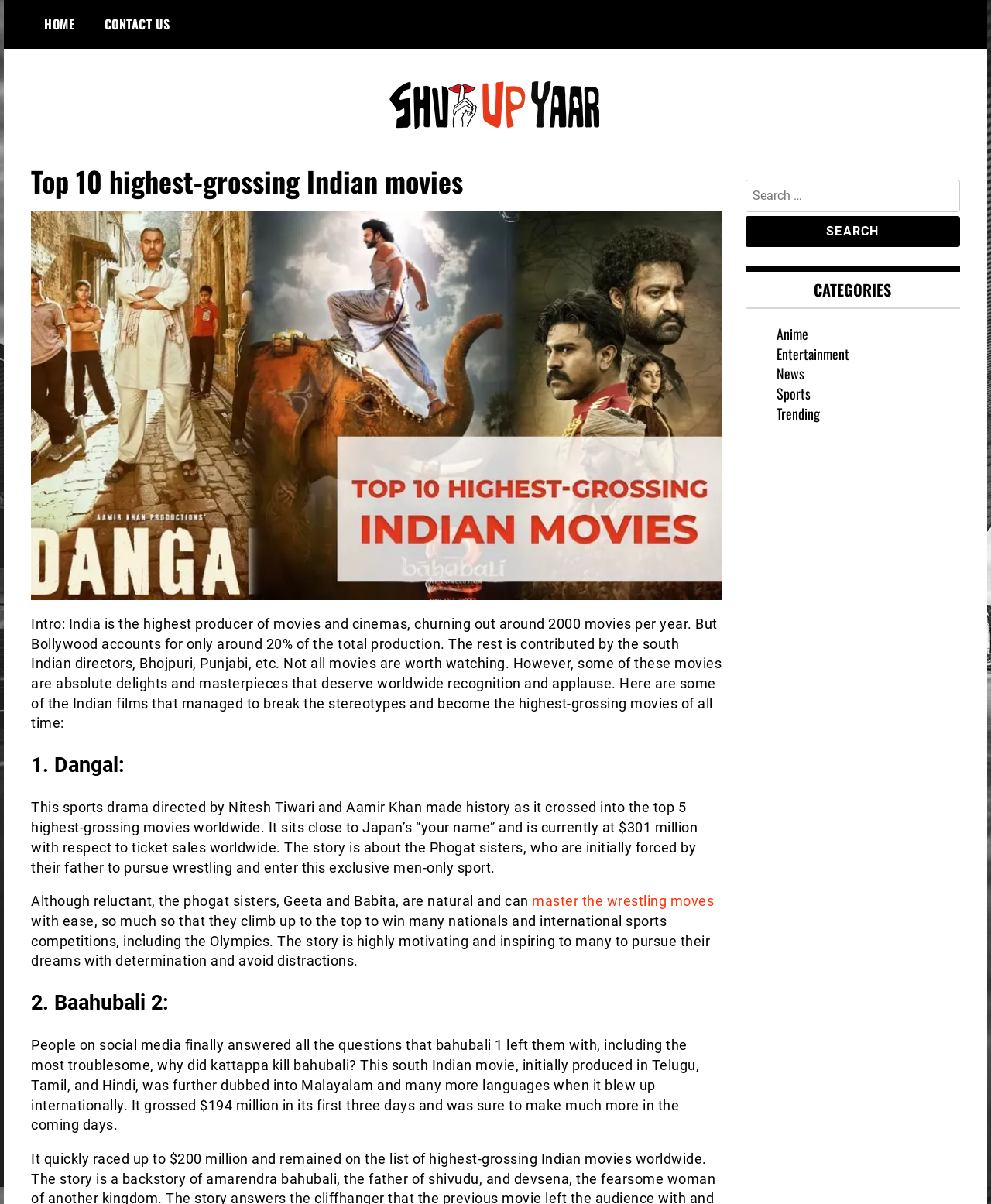Pinpoint the bounding box coordinates of the clickable area needed to execute the instruction: "Visit the CONTACT US page". The coordinates should be specified as four float numbers between 0 and 1, i.e., [left, top, right, bottom].

[0.093, 0.008, 0.183, 0.032]